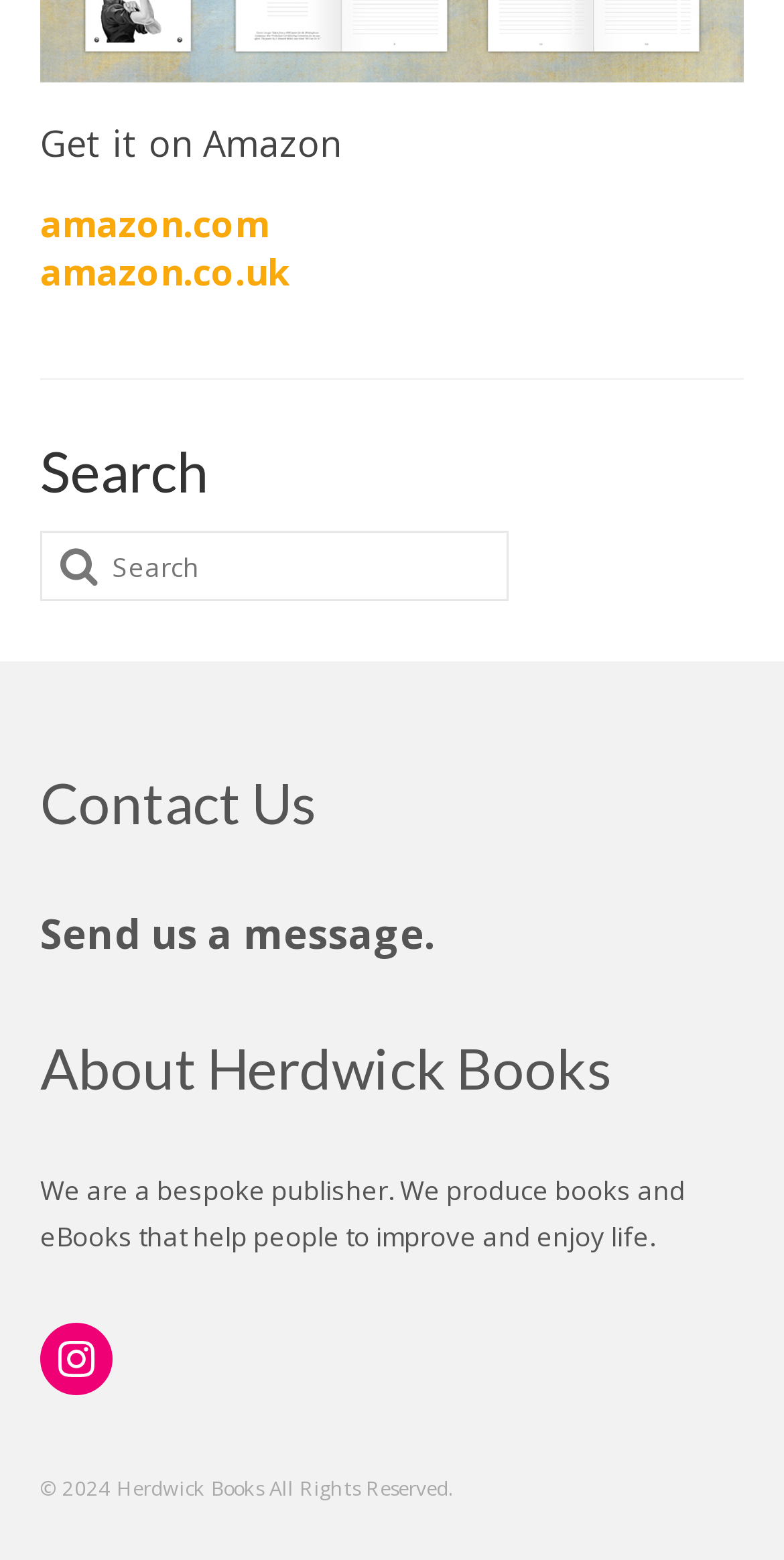Bounding box coordinates are specified in the format (top-left x, top-left y, bottom-right x, bottom-right y). All values are floating point numbers bounded between 0 and 1. Please provide the bounding box coordinate of the region this sentence describes: parent_node: Search for:

[0.051, 0.34, 0.128, 0.385]